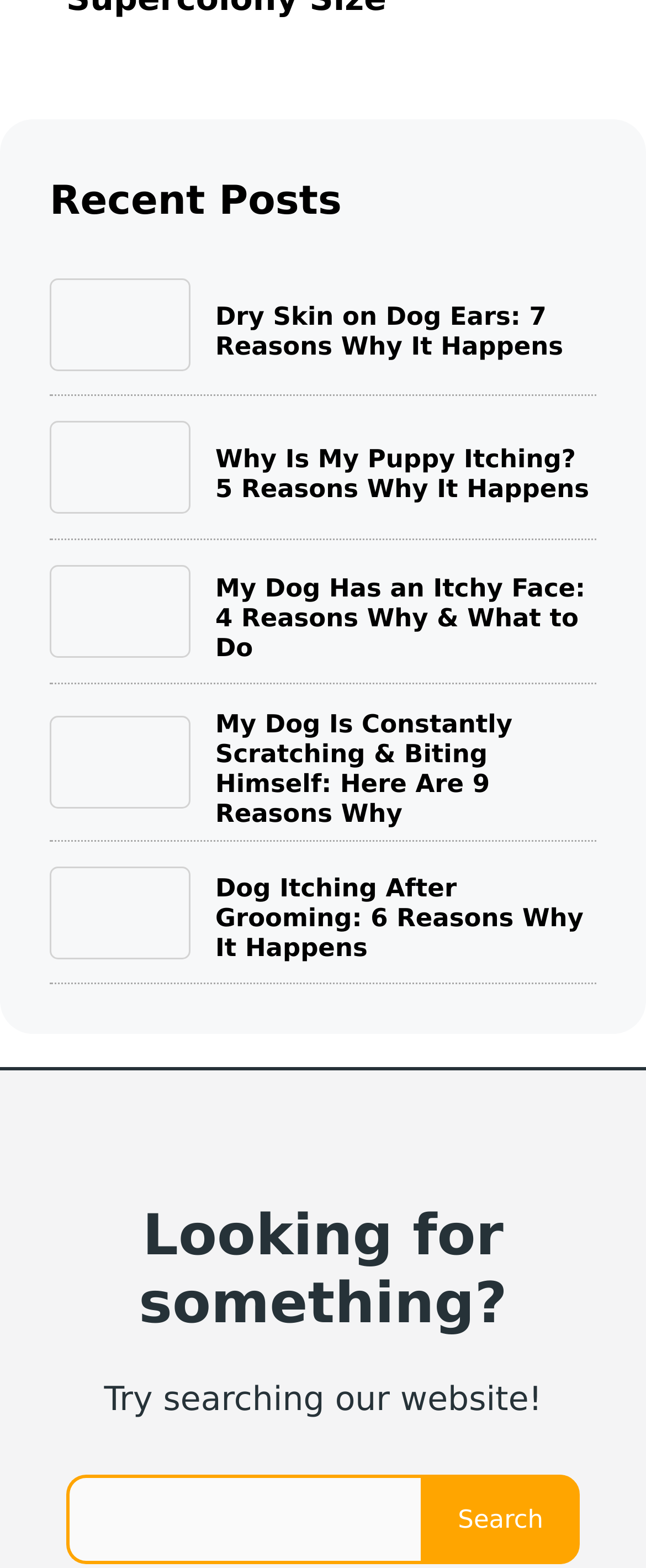Locate the bounding box of the UI element described in the following text: "Search".

[0.652, 0.94, 0.897, 0.997]